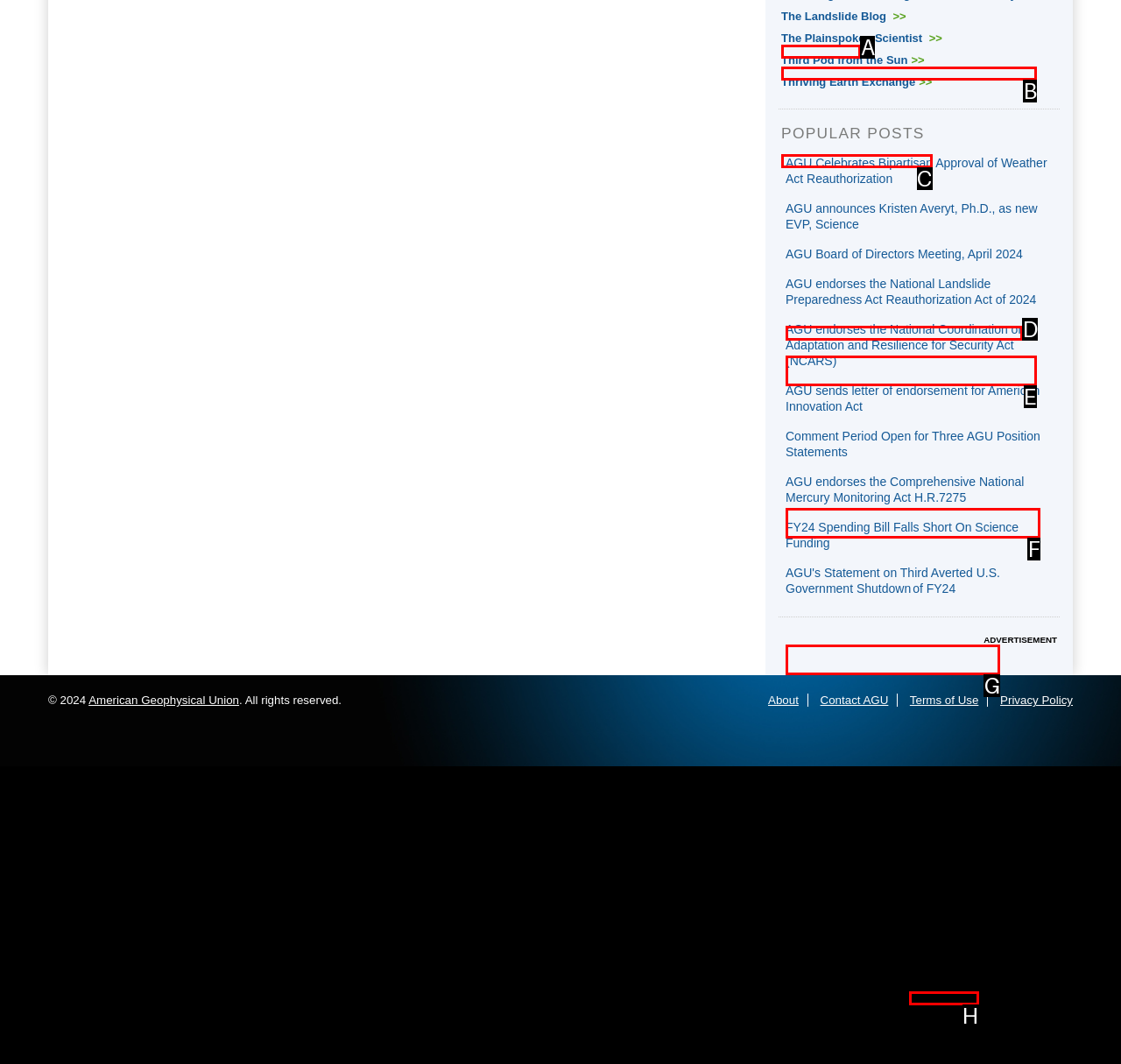Which option corresponds to the following element description: Terms of Use?
Please provide the letter of the correct choice.

H